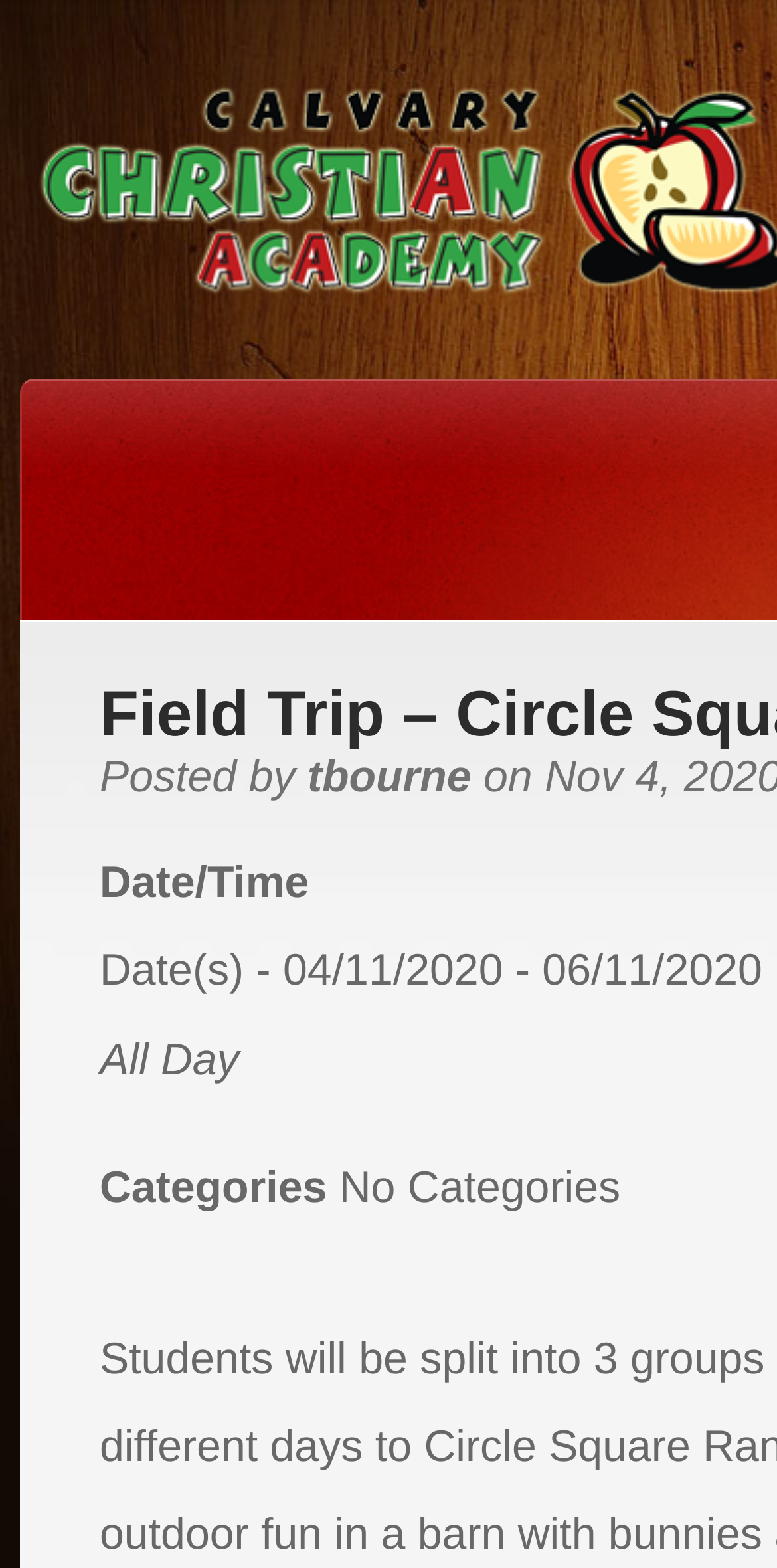Answer the question briefly using a single word or phrase: 
Are there any categories for the field trip?

No